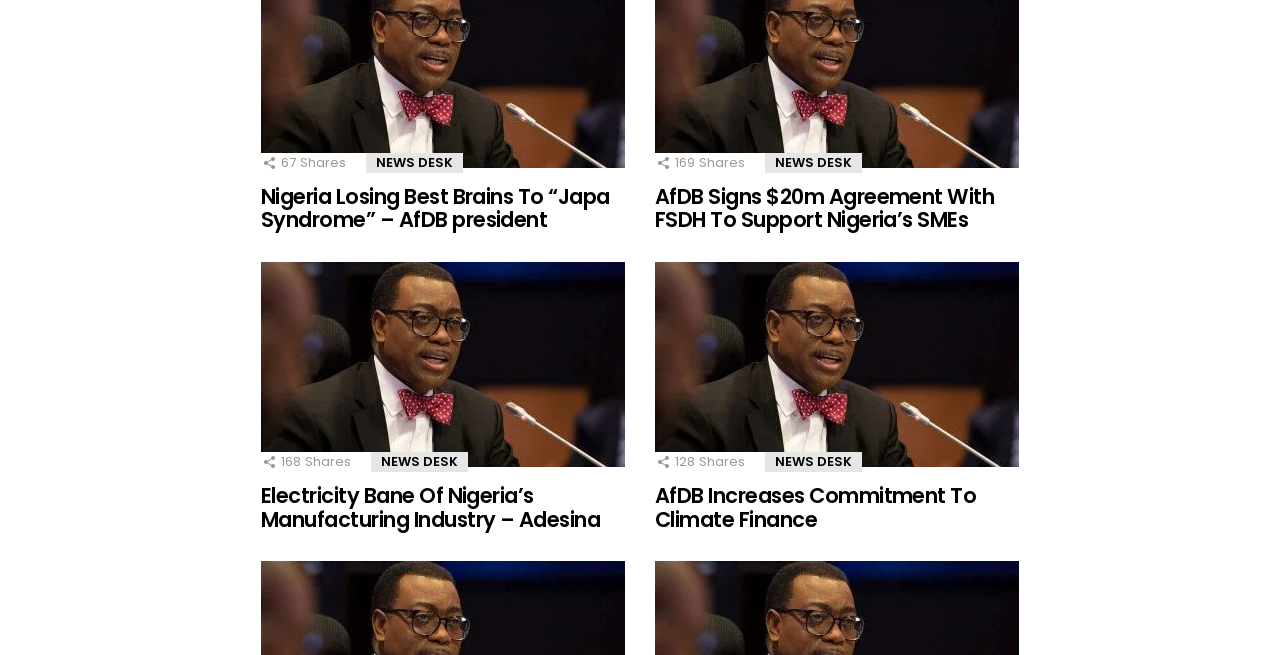Locate the bounding box coordinates of the clickable area needed to fulfill the instruction: "Read the article about AfDB Increases Commitment To Climate Finance".

[0.512, 0.734, 0.763, 0.815]